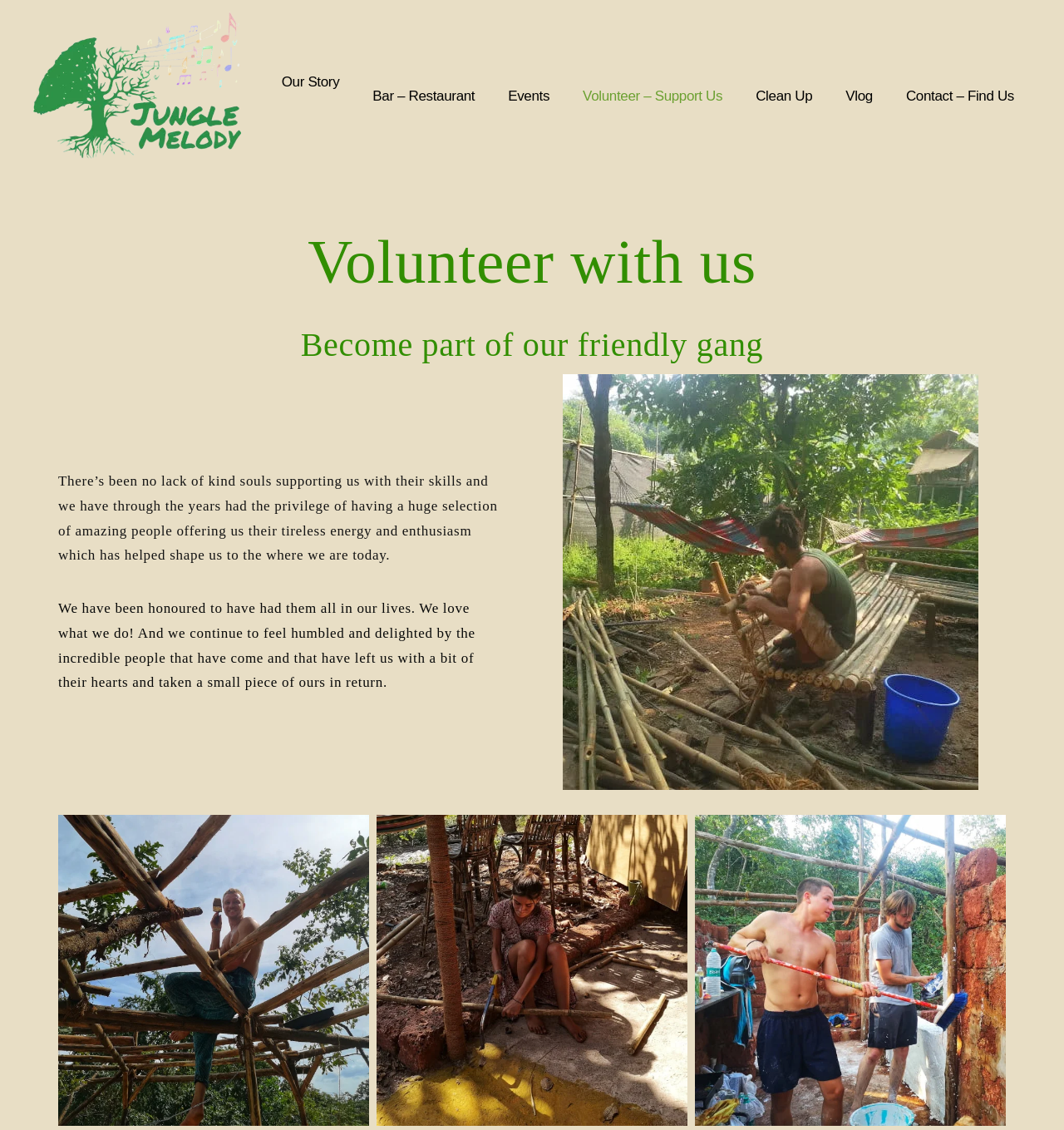Please identify the bounding box coordinates of the element I should click to complete this instruction: 'visit the Our Story page'. The coordinates should be given as four float numbers between 0 and 1, like this: [left, top, right, bottom].

[0.249, 0.053, 0.335, 0.093]